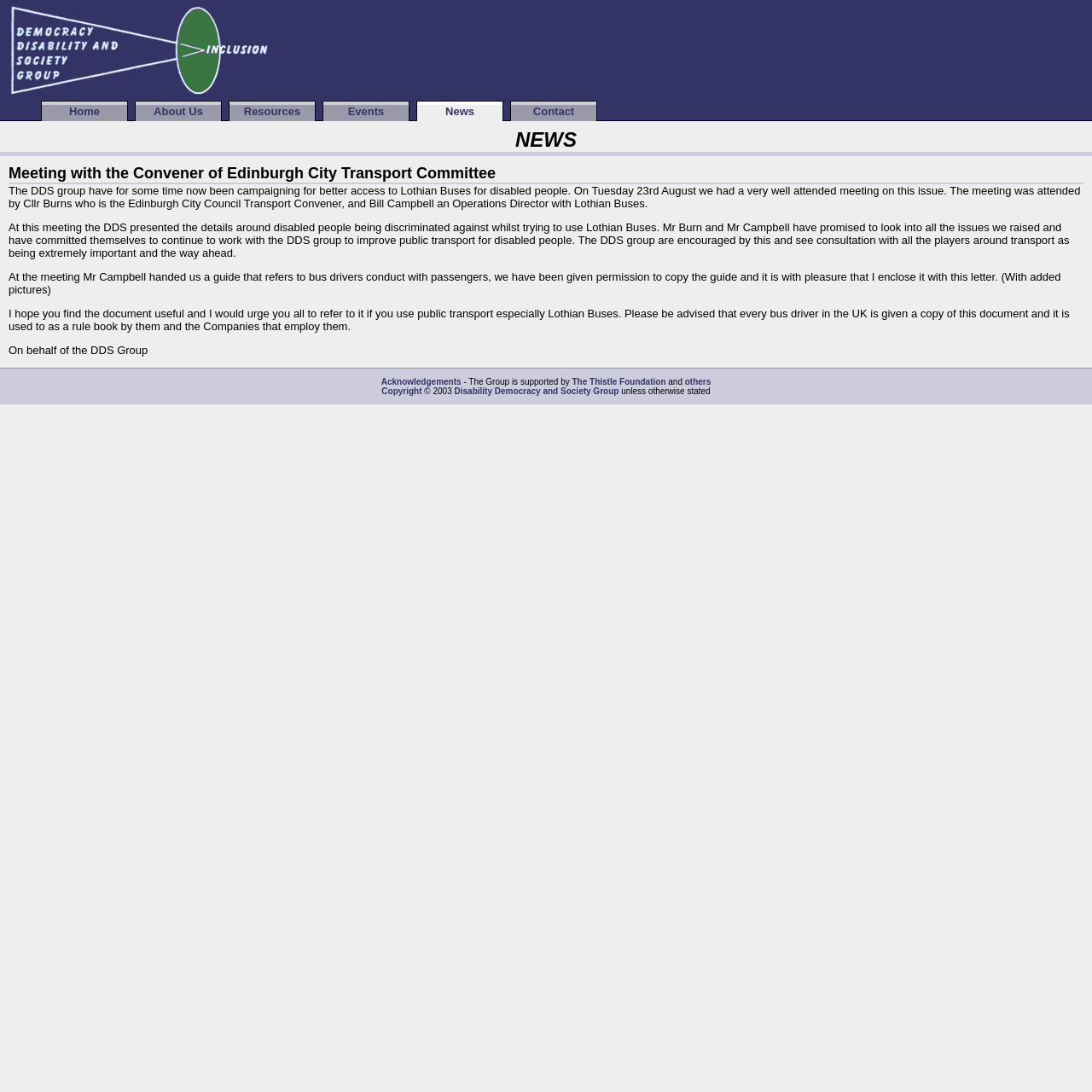From the element description: "Disability Democracy and Society Group", extract the bounding box coordinates of the UI element. The coordinates should be expressed as four float numbers between 0 and 1, in the order [left, top, right, bottom].

[0.416, 0.354, 0.567, 0.362]